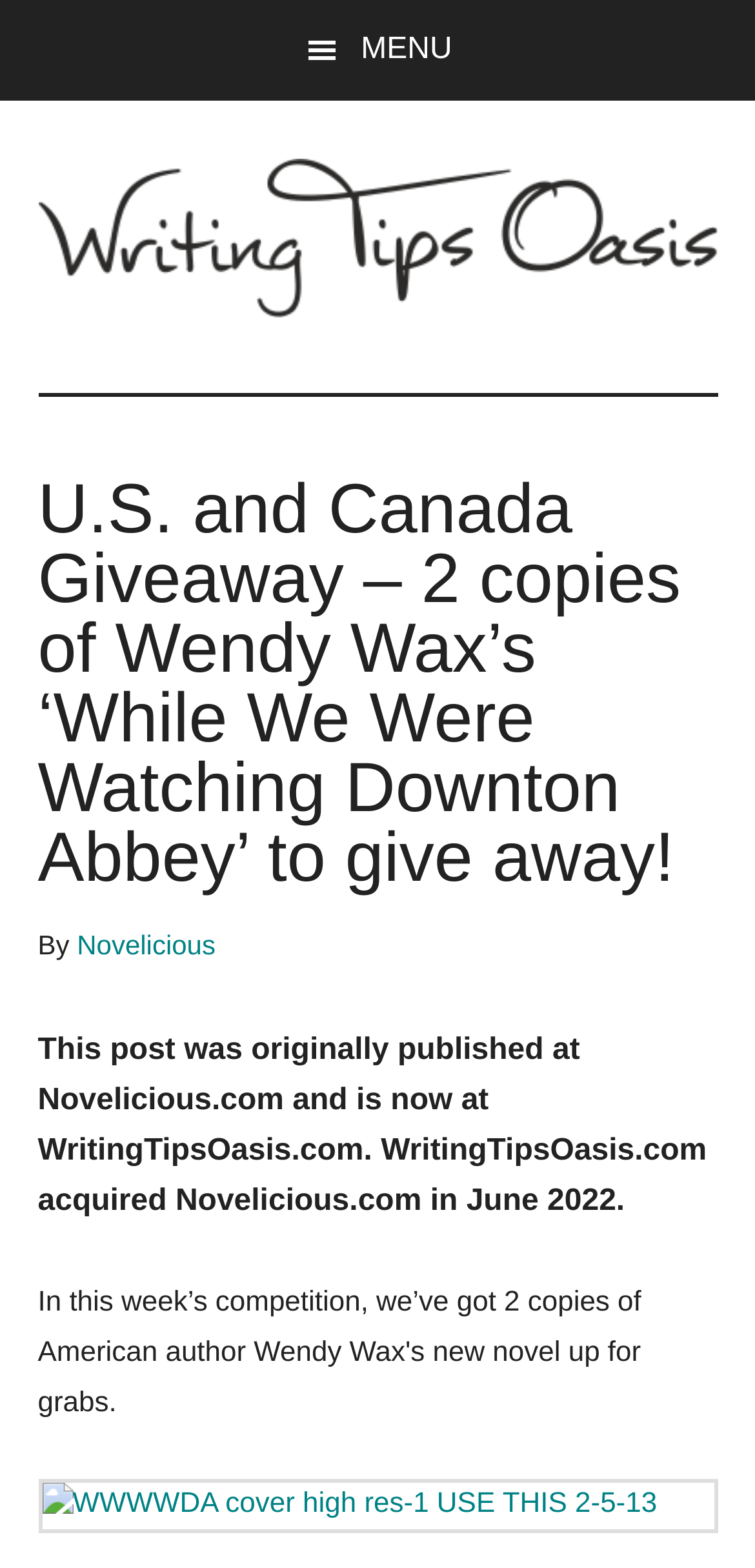Who is the author of the book?
Provide a fully detailed and comprehensive answer to the question.

The question can be answered by looking at the title of the webpage, which mentions 'Wendy Wax's 'While We Were Watching Downton Abbey''. This indicates that Wendy Wax is the author of the book.